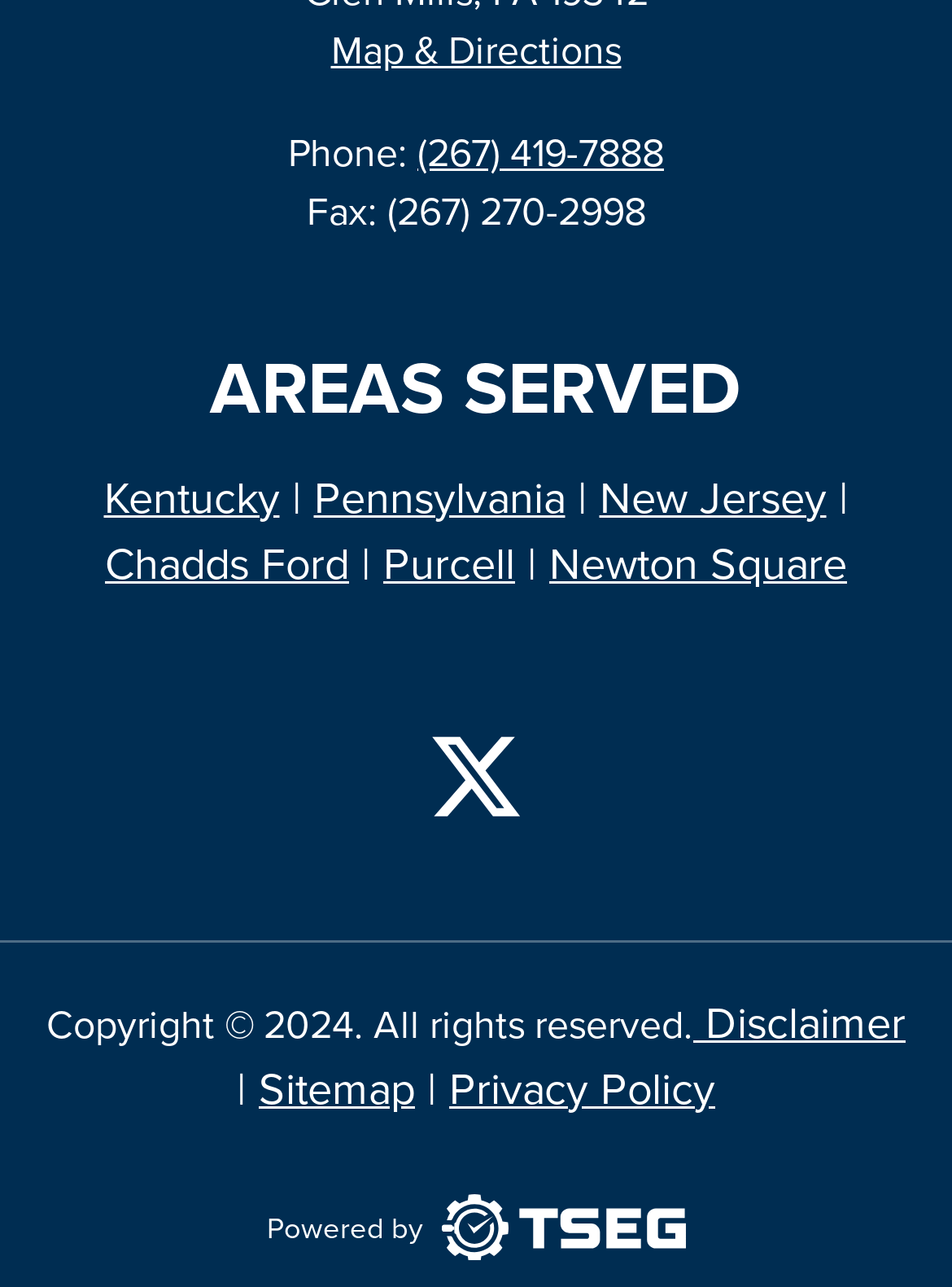What is the copyright year?
Using the visual information, respond with a single word or phrase.

2024